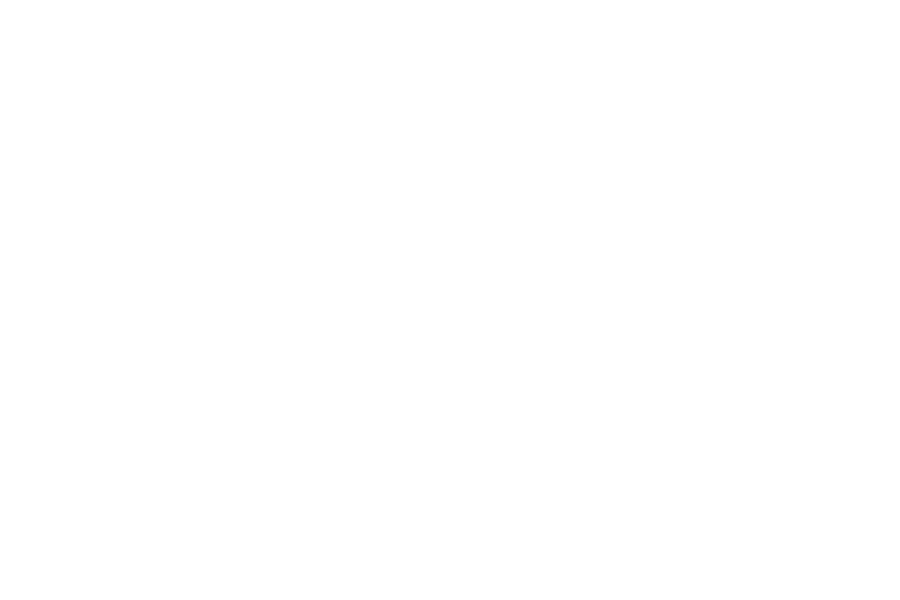Explain the image with as much detail as possible.

The image features a simple, black and white icon, likely symbolizing a computer or workstation. It is presented in a minimalist style, making it easily recognizable and suitable for a variety of contexts, particularly in a workplace setting. Given its positioning within an interface focused on workplace elements, it may serve to represent the concept of personal workstations, emphasizing the importance of a tailored workspace that aligns with individual productivity. The overall design reflects modern usability standards found in digital environments, promoting clarity and accessibility.